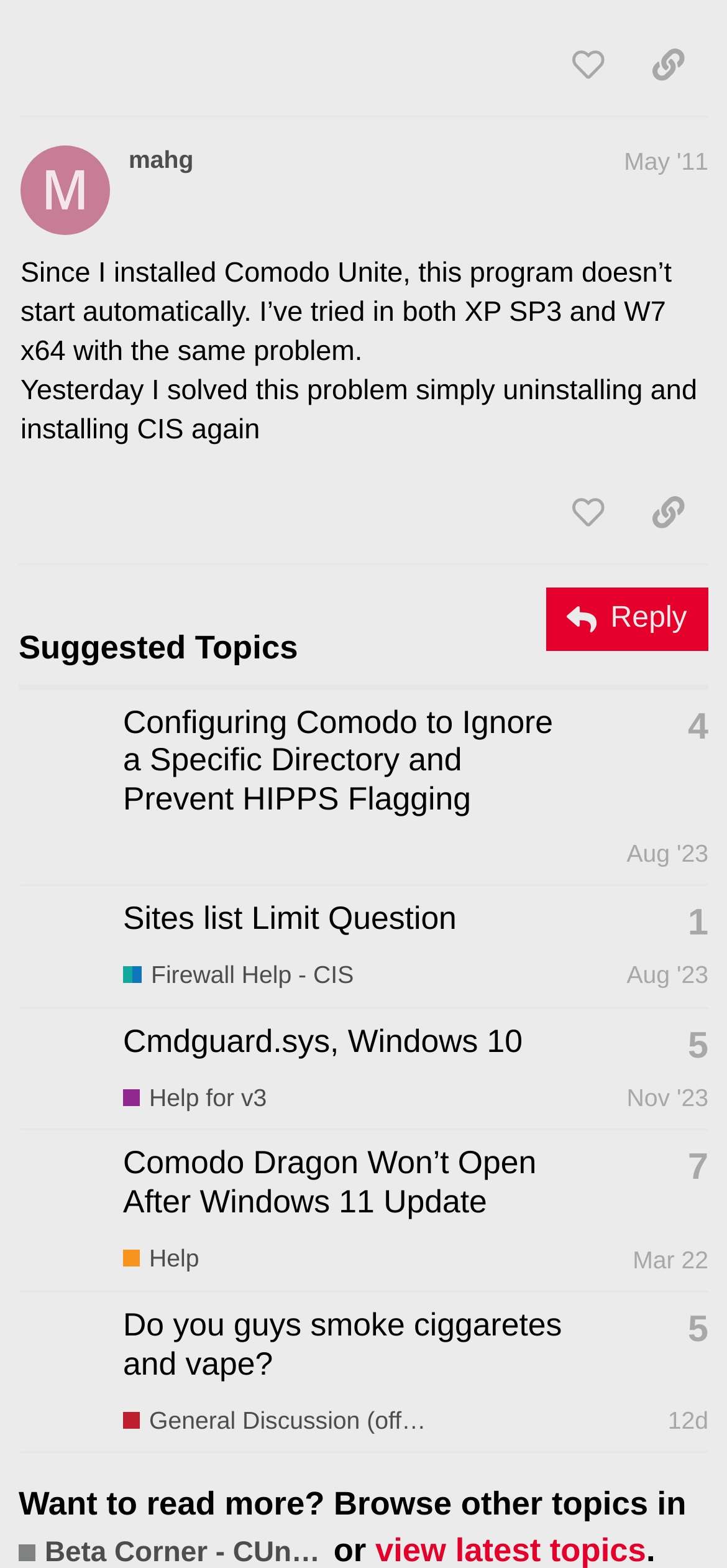Bounding box coordinates are specified in the format (top-left x, top-left y, bottom-right x, bottom-right y). All values are floating point numbers bounded between 0 and 1. Please provide the bounding box coordinate of the region this sentence describes: title="like this post"

[0.753, 0.305, 0.864, 0.35]